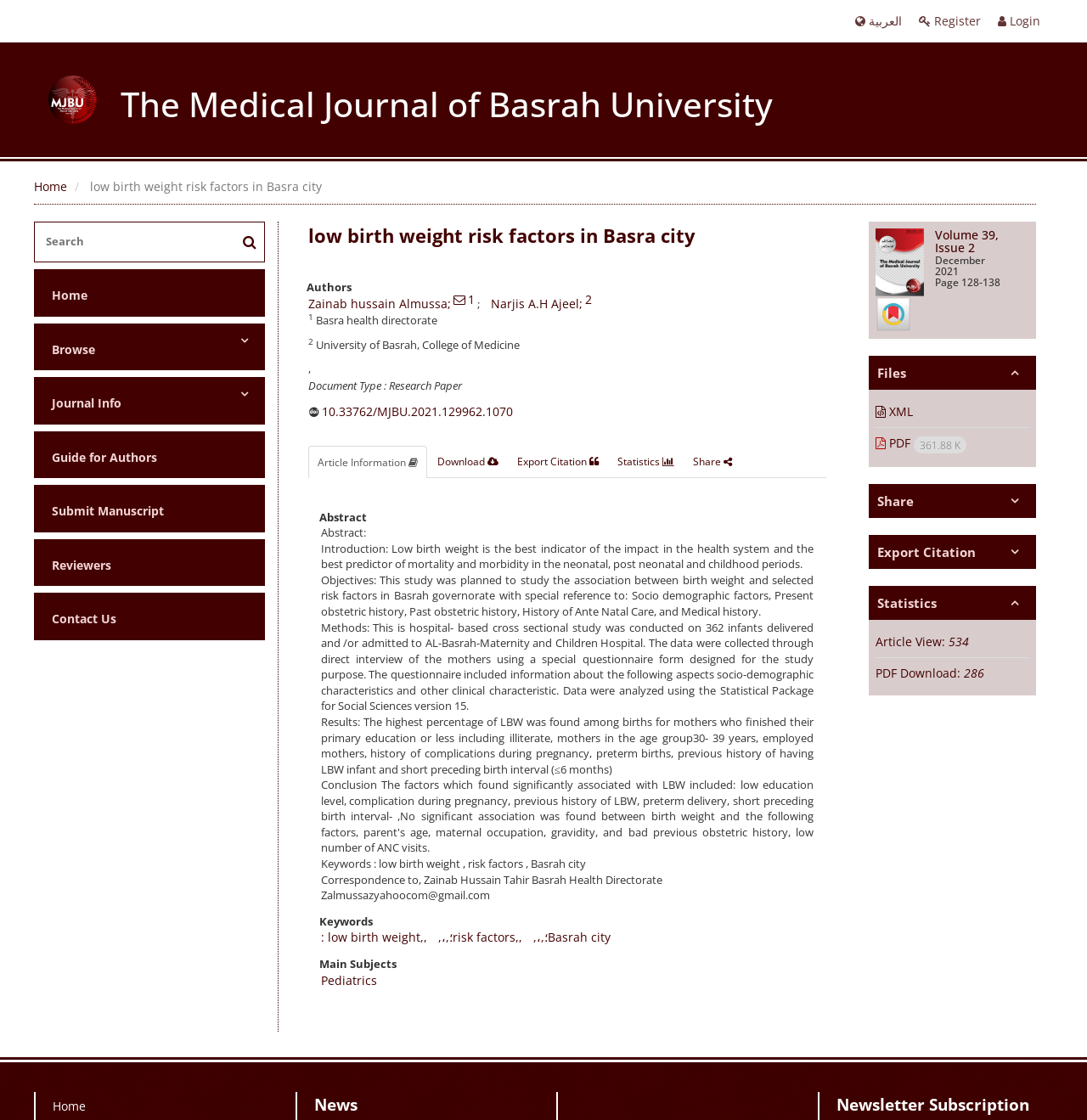Give a one-word or one-phrase response to the question:
What is the file format of the downloadable article?

PDF